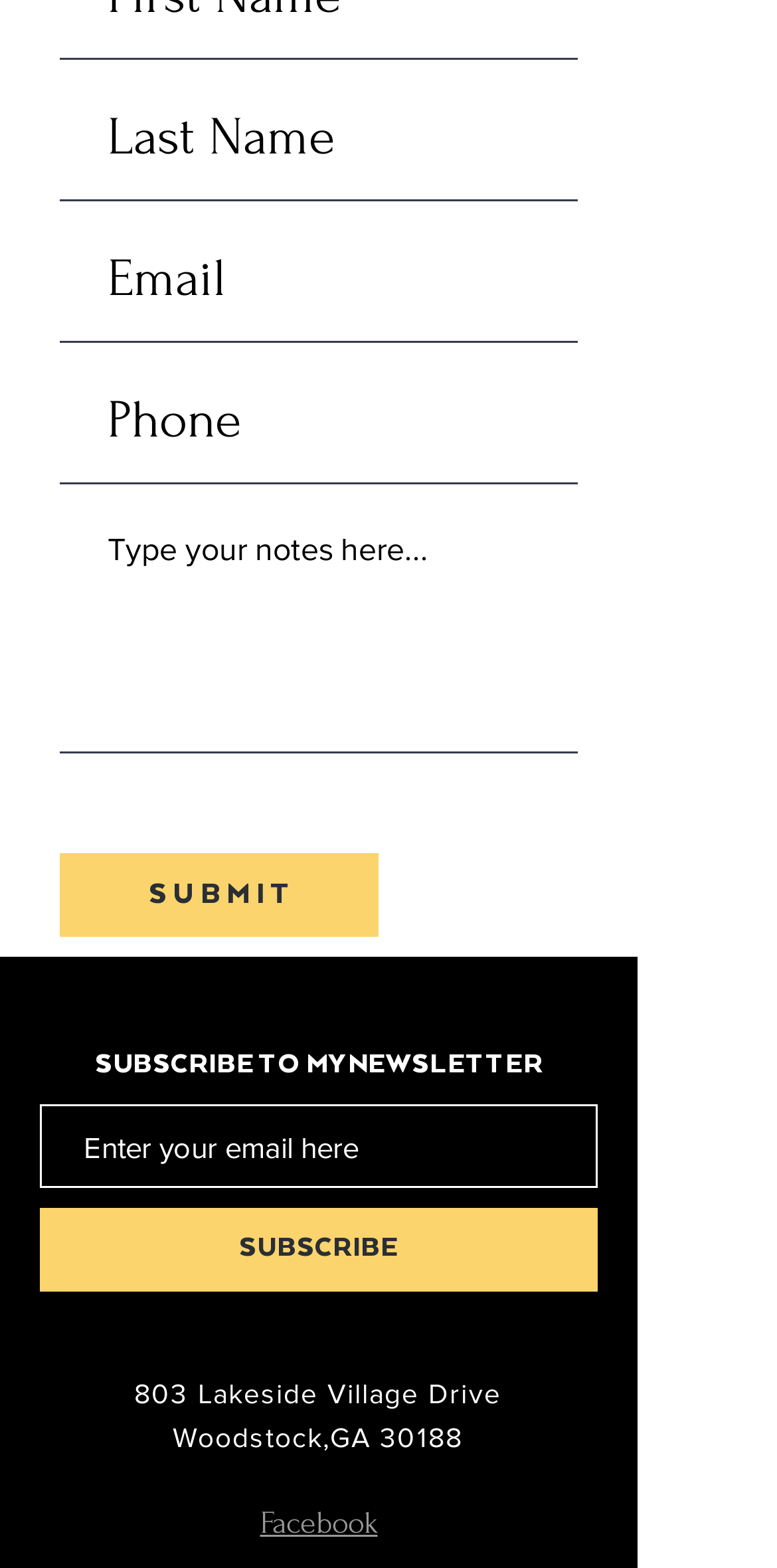Locate the bounding box coordinates of the clickable area needed to fulfill the instruction: "Subscribe to the newsletter".

[0.051, 0.77, 0.769, 0.824]